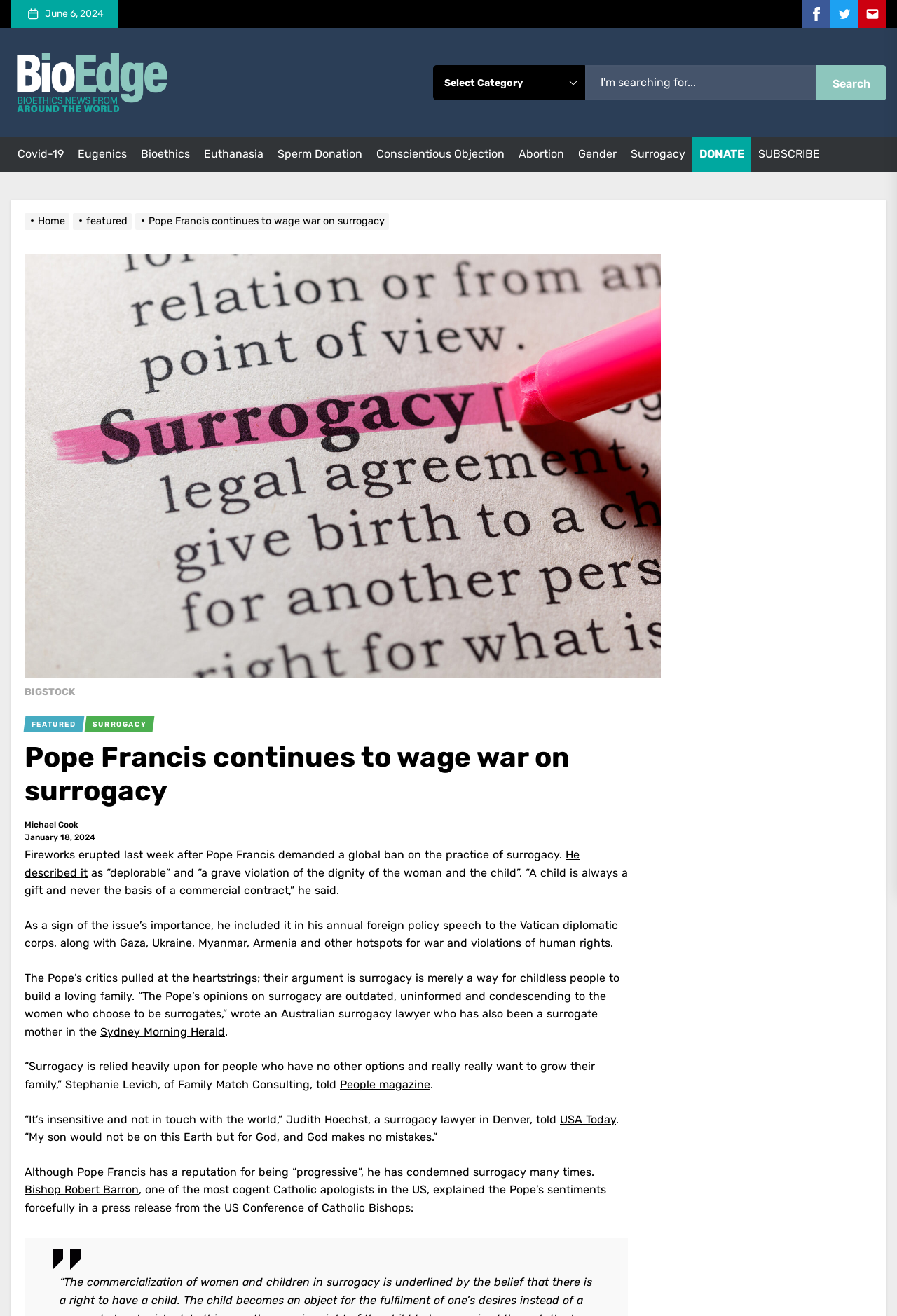Identify the bounding box coordinates of the clickable region necessary to fulfill the following instruction: "Check the BioEdge homepage". The bounding box coordinates should be four float numbers between 0 and 1, i.e., [left, top, right, bottom].

[0.012, 0.032, 0.191, 0.093]